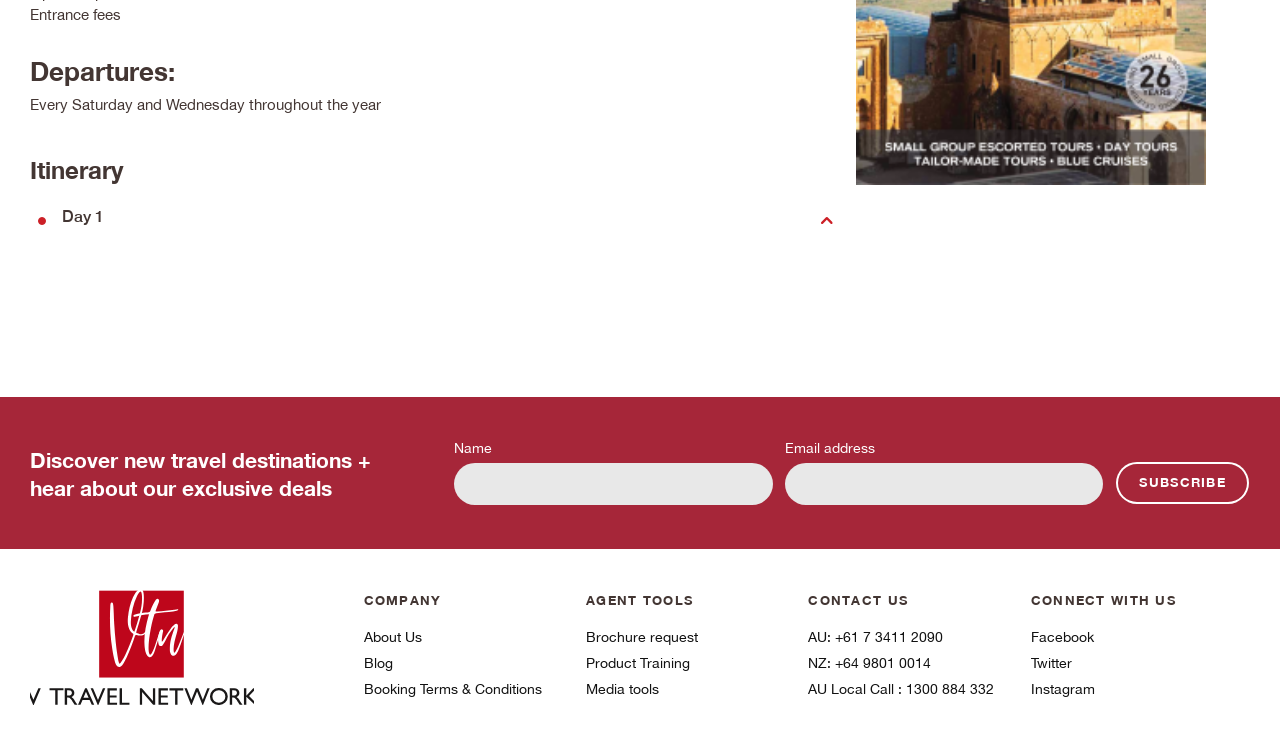Answer the question with a single word or phrase: 
What is the purpose of the textbox with the label 'Name'?

To input name